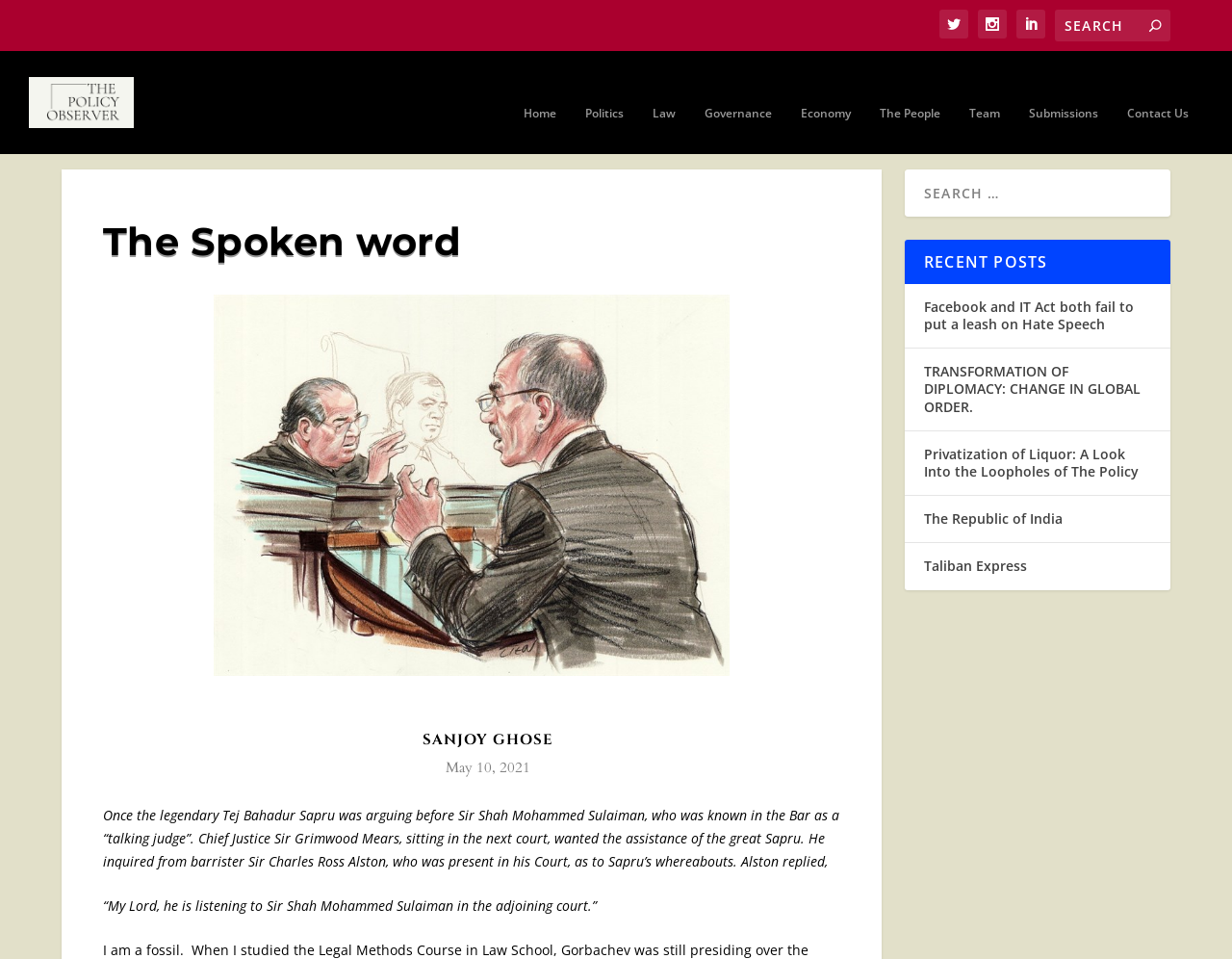Highlight the bounding box coordinates of the element that should be clicked to carry out the following instruction: "Read the article by SANJOY GHOSE". The coordinates must be given as four float numbers ranging from 0 to 1, i.e., [left, top, right, bottom].

[0.343, 0.788, 0.449, 0.809]